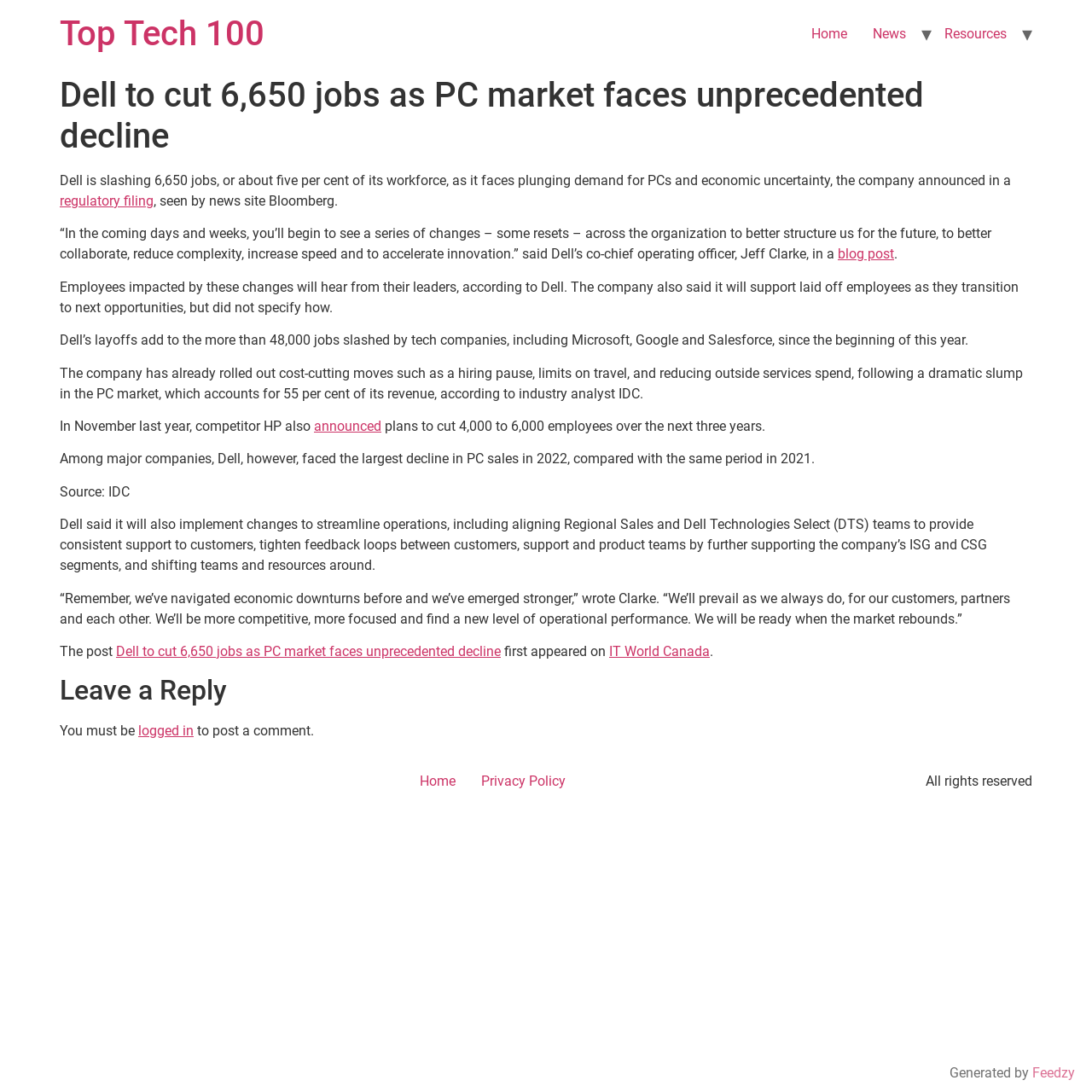Give the bounding box coordinates for the element described as: "announced".

[0.288, 0.383, 0.349, 0.398]